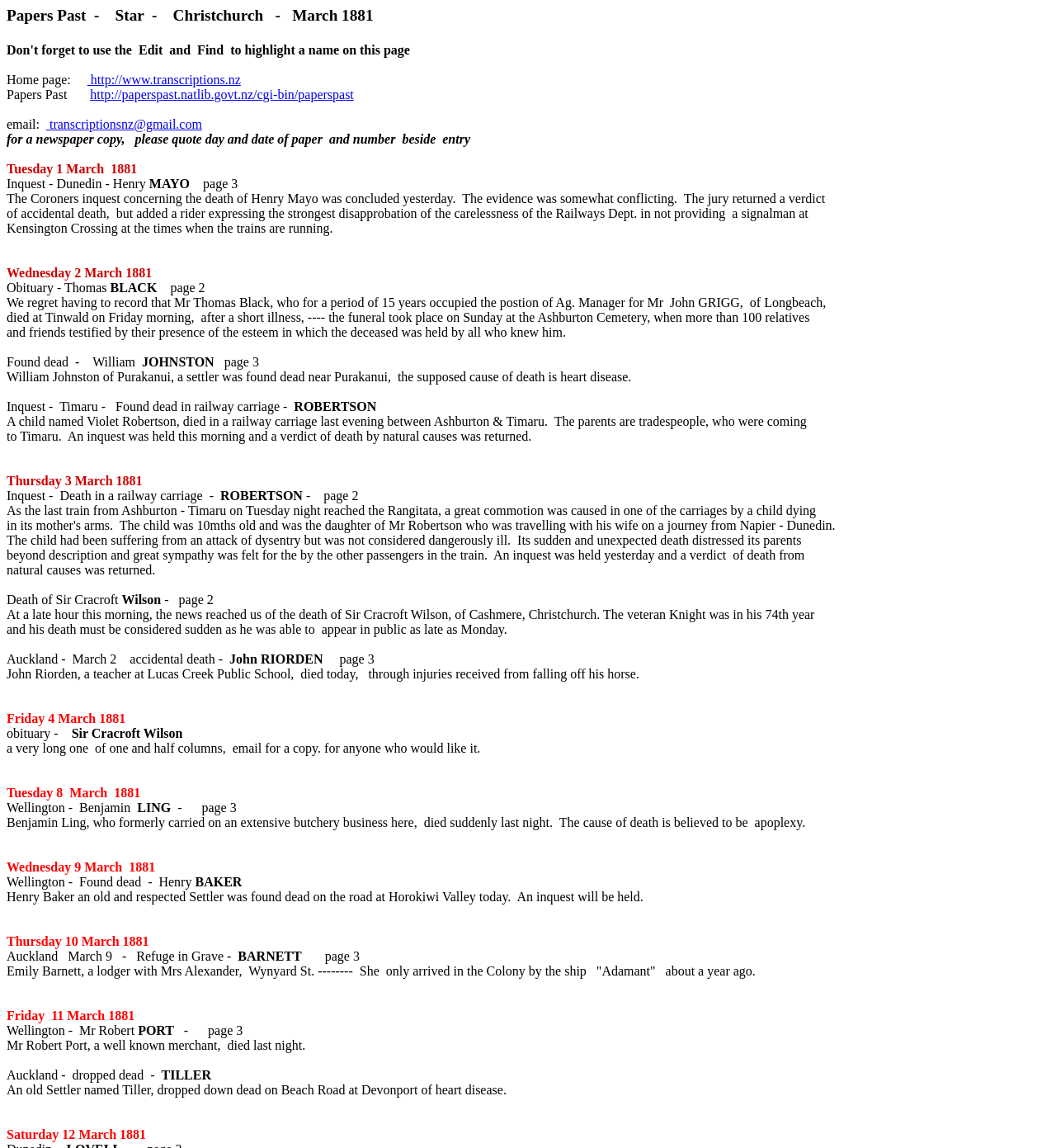What is the occupation of John Riorden?
Based on the image, answer the question with a single word or brief phrase.

Teacher